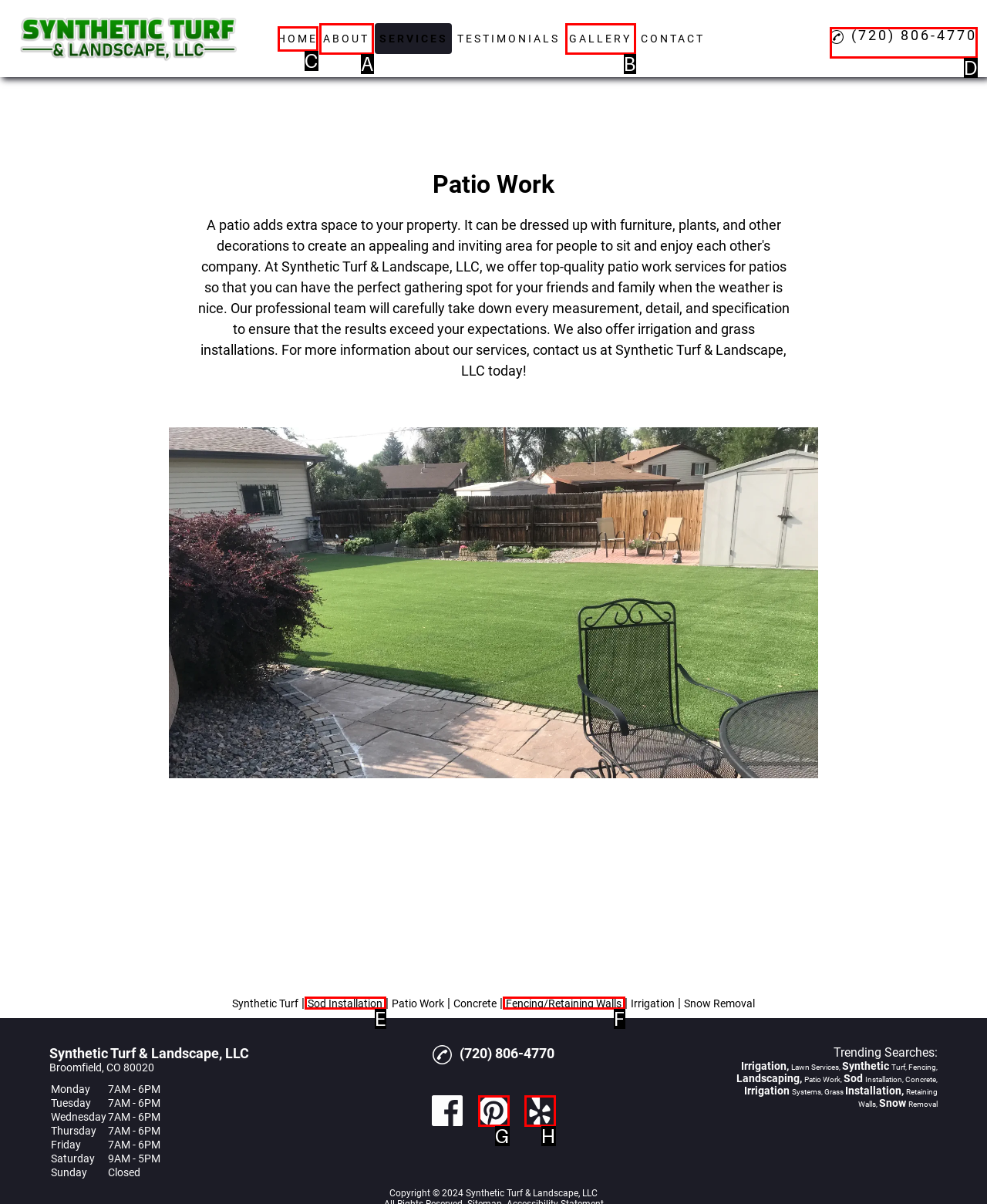From the provided options, which letter corresponds to the element described as: Phone (720) 806-4770
Answer with the letter only.

D